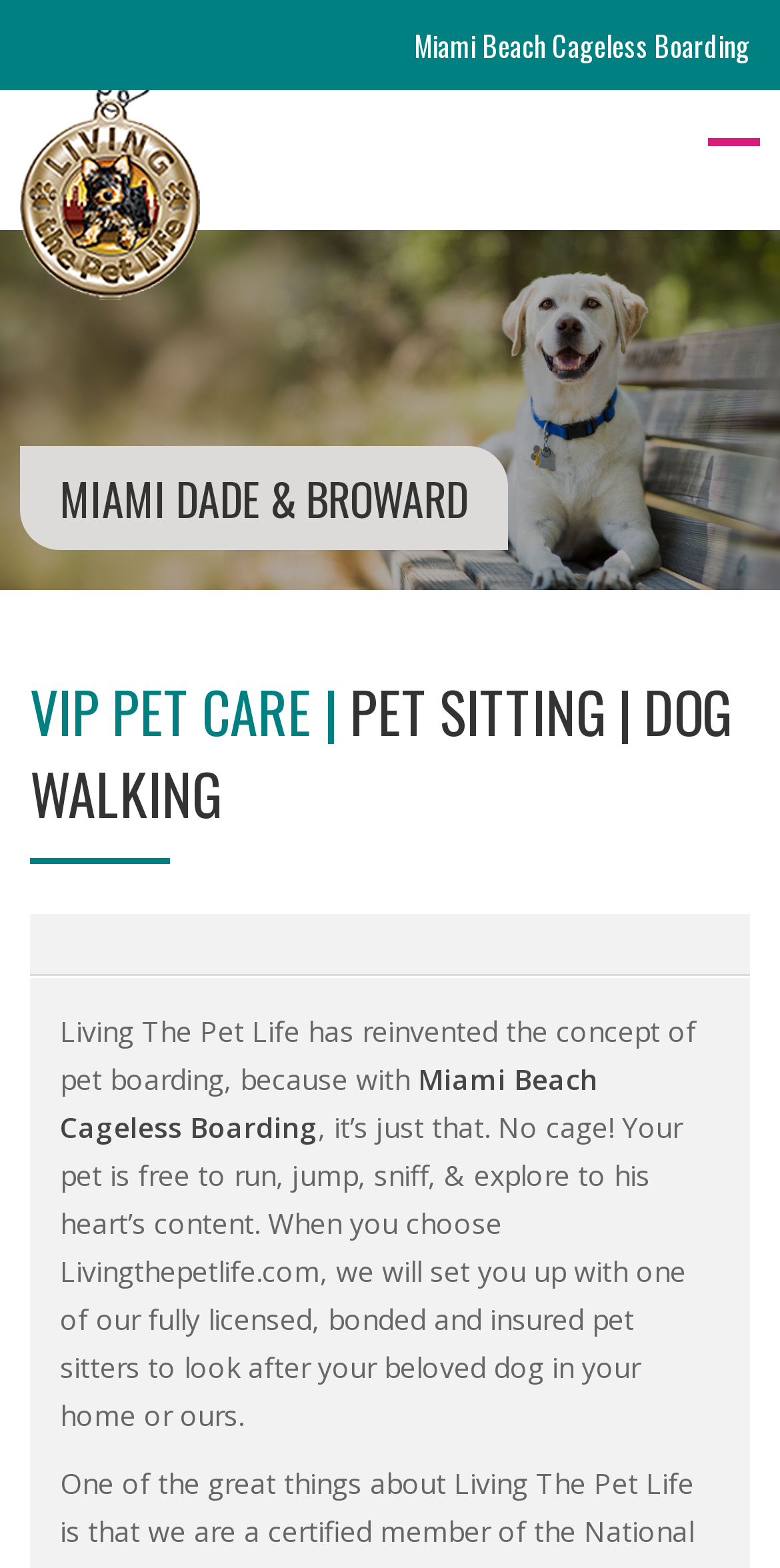Elaborate on the webpage's design and content in a detailed caption.

The webpage is about Miami Beach Cageless Boarding, a pet care service. At the top, there is a heading that reads "Miami Beach Cageless Boarding" in a prominent position, taking up most of the width of the page. Below this heading, there is a link to "Living The Pet Life" with an associated image, positioned on the left side of the page. 

On the right side of the page, there is another link with no text, which seems to be a button or an icon. 

Further down, there is a heading that lists the service areas, "MIAMI DADE & BROWARD", positioned on the left side of the page. Below this, there is another heading that describes the services offered, "VIP PET CARE | PET SITTING | DOG WALKING", spanning almost the entire width of the page. 

The main content of the page is a paragraph of text that explains the concept of cageless boarding, where pets are free to roam and explore. This text is divided into three sections, with the first section introducing the concept, the second section highlighting the benefits of the service, and the third section describing the process of setting up pet care with a licensed sitter. This text is positioned below the headings, taking up most of the page's width.